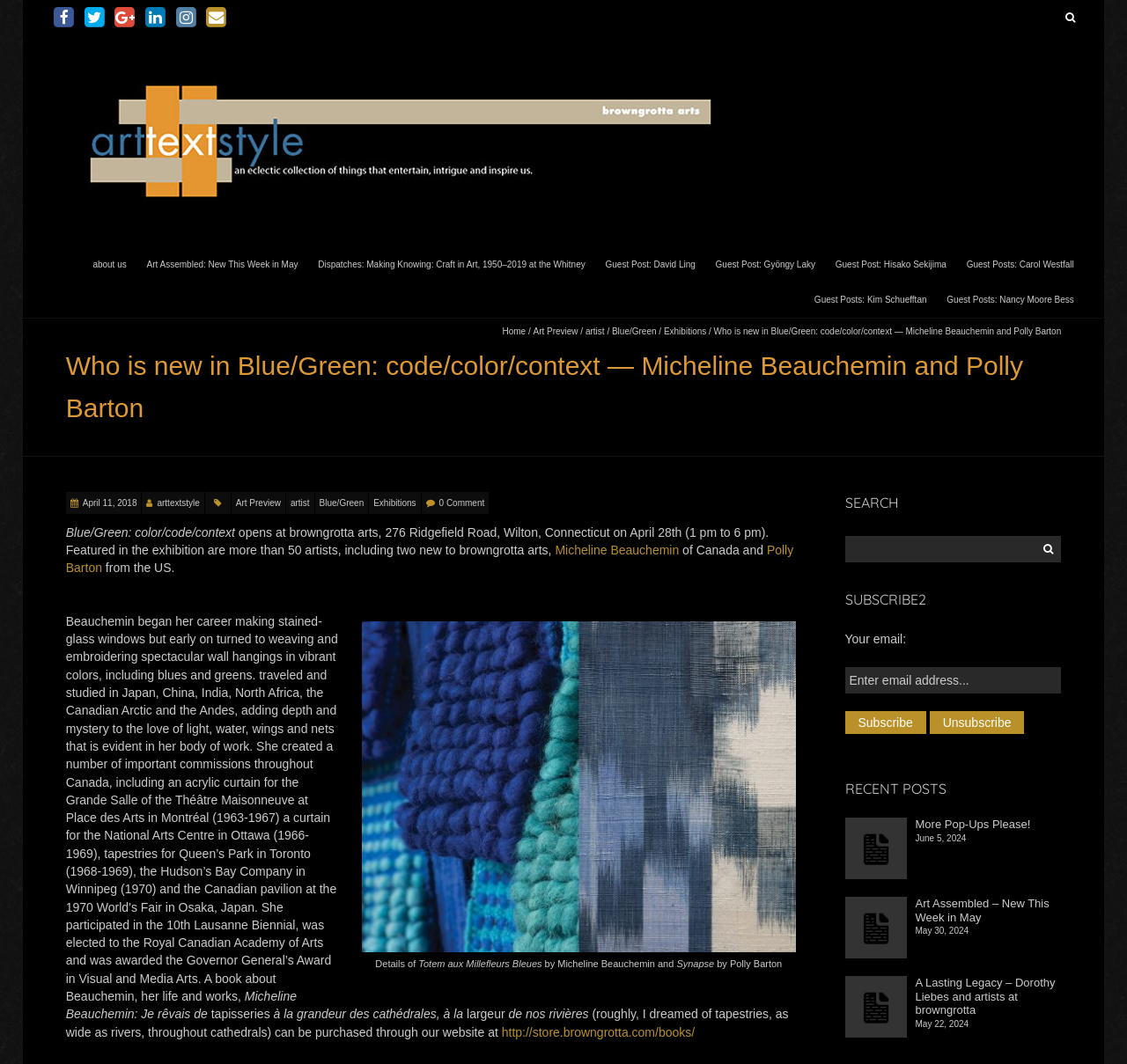Utilize the details in the image to give a detailed response to the question: What is the location of the exhibition?

The location of the exhibition can be found in the static text element at the top of the webpage, which reads 'Blue/Green: color/code/context opens at browngrotta arts, 276 Ridgefield Road, Wilton, Connecticut on April 28th (1 pm to 6 pm). Featured in the exhibition are more than 50 artists, including two'.